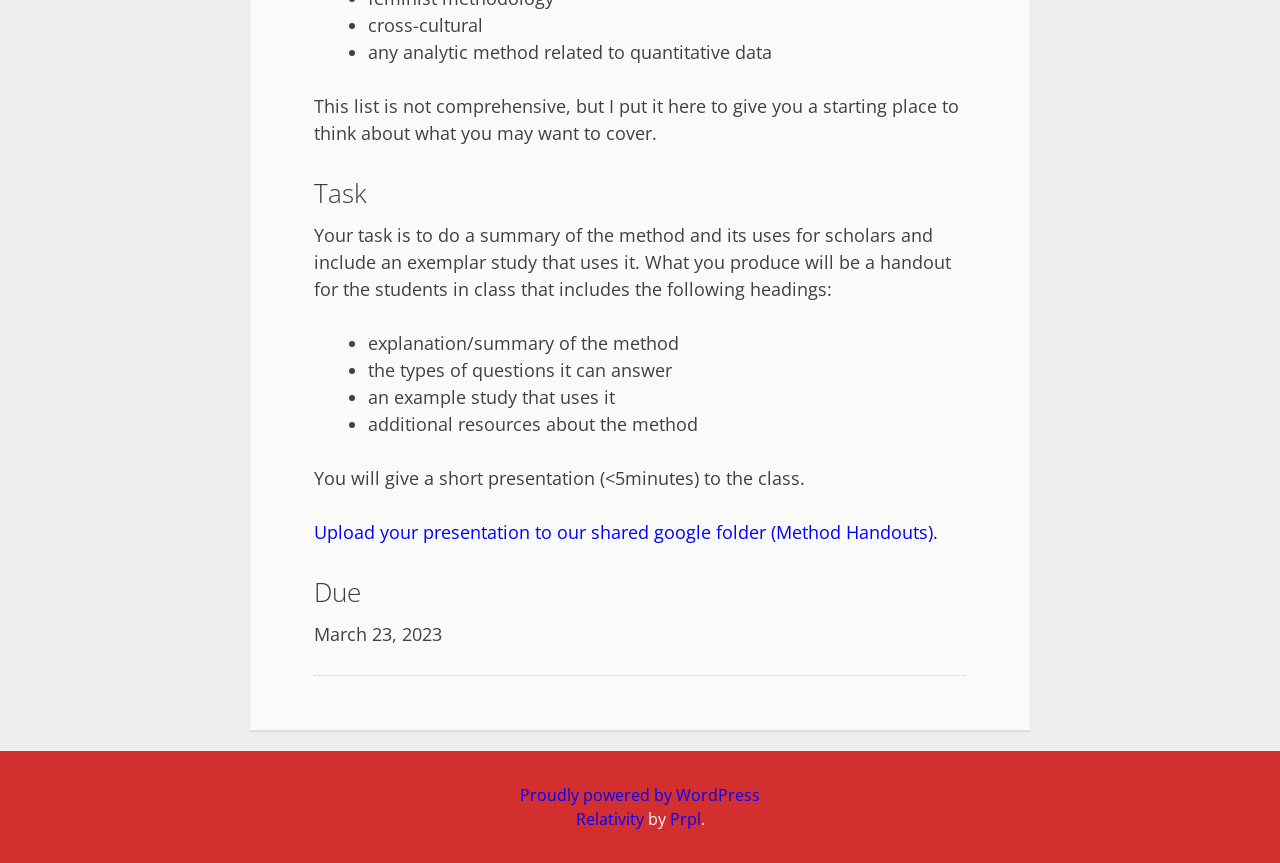Observe the image and answer the following question in detail: What is the due date for the task?

The due date is mentioned in the 'Due' section, which states that the task is due on March 23, 2023.